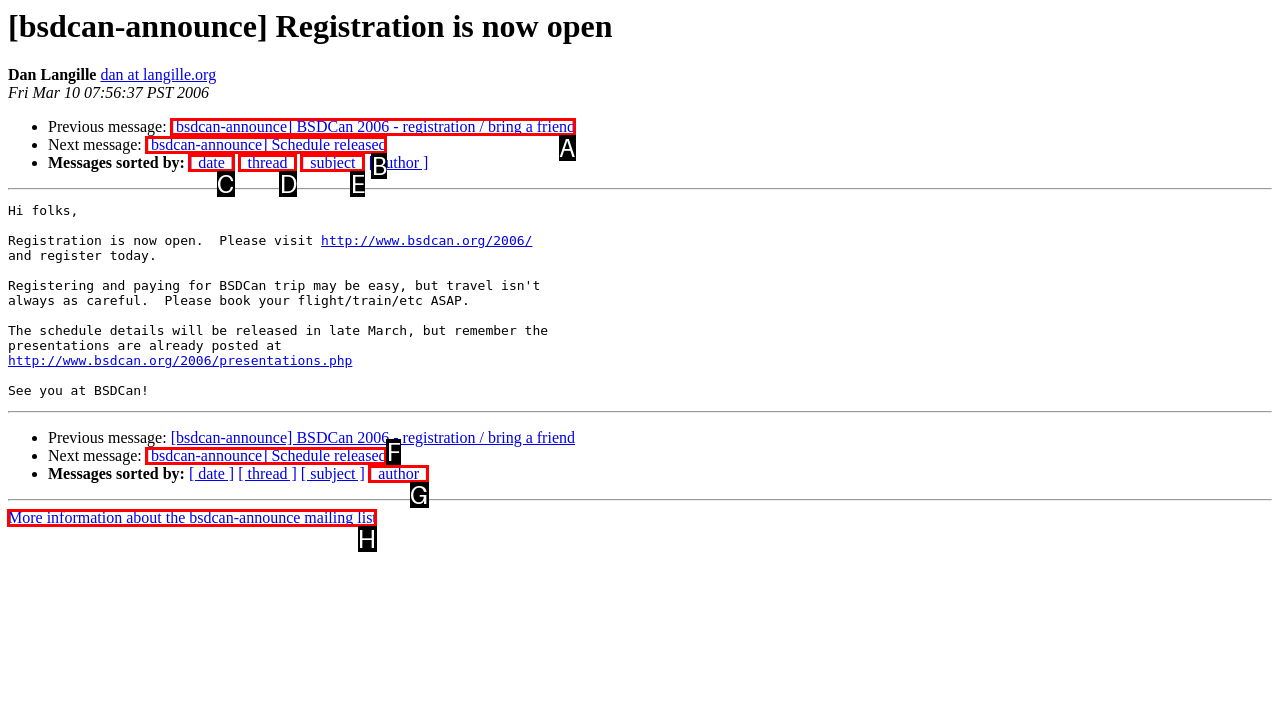Select the right option to accomplish this task: Get more information about the bsdcan-announce mailing list. Reply with the letter corresponding to the correct UI element.

H